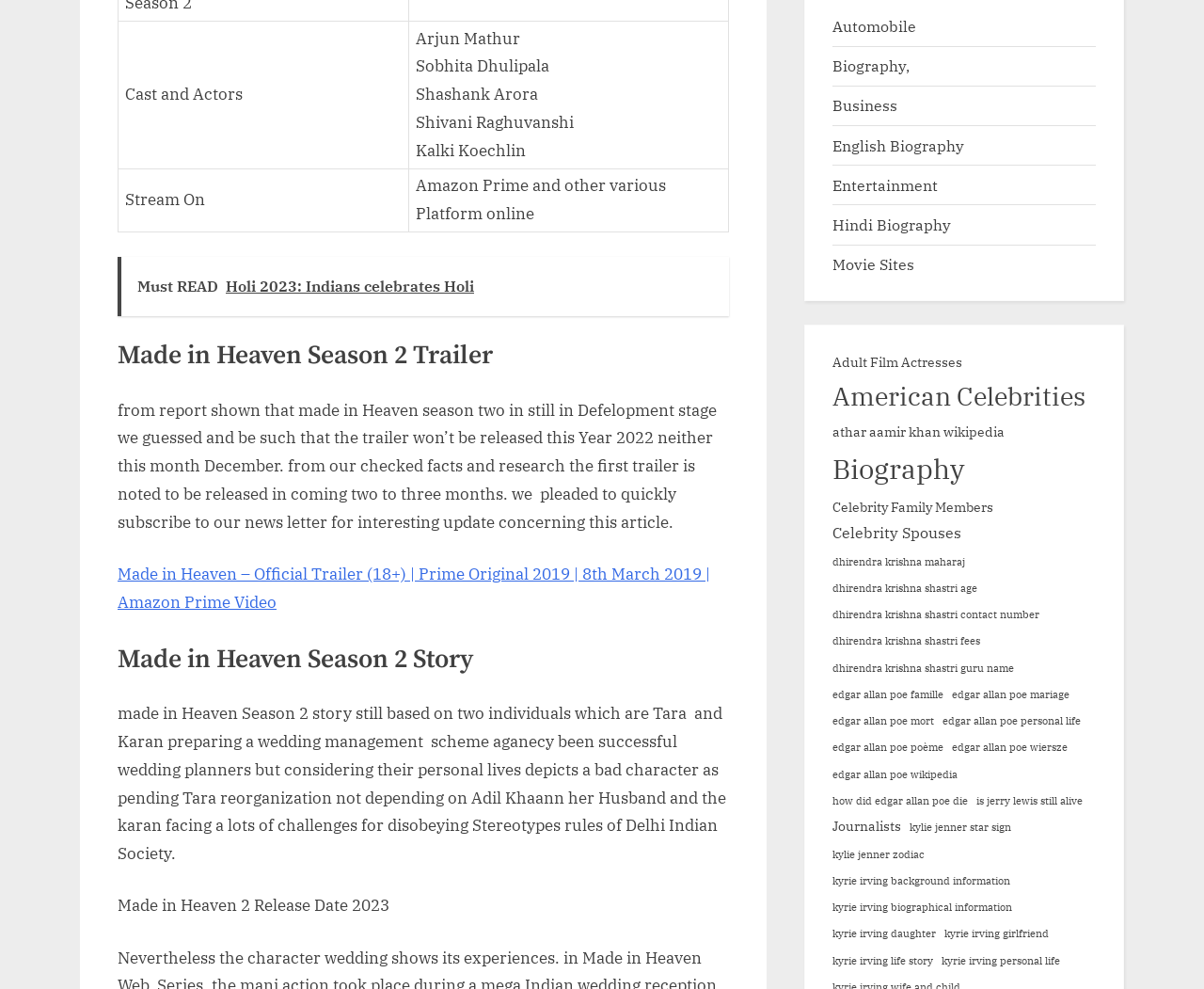Where can the trailer of Made in Heaven be streamed?
Using the image provided, answer with just one word or phrase.

Amazon Prime